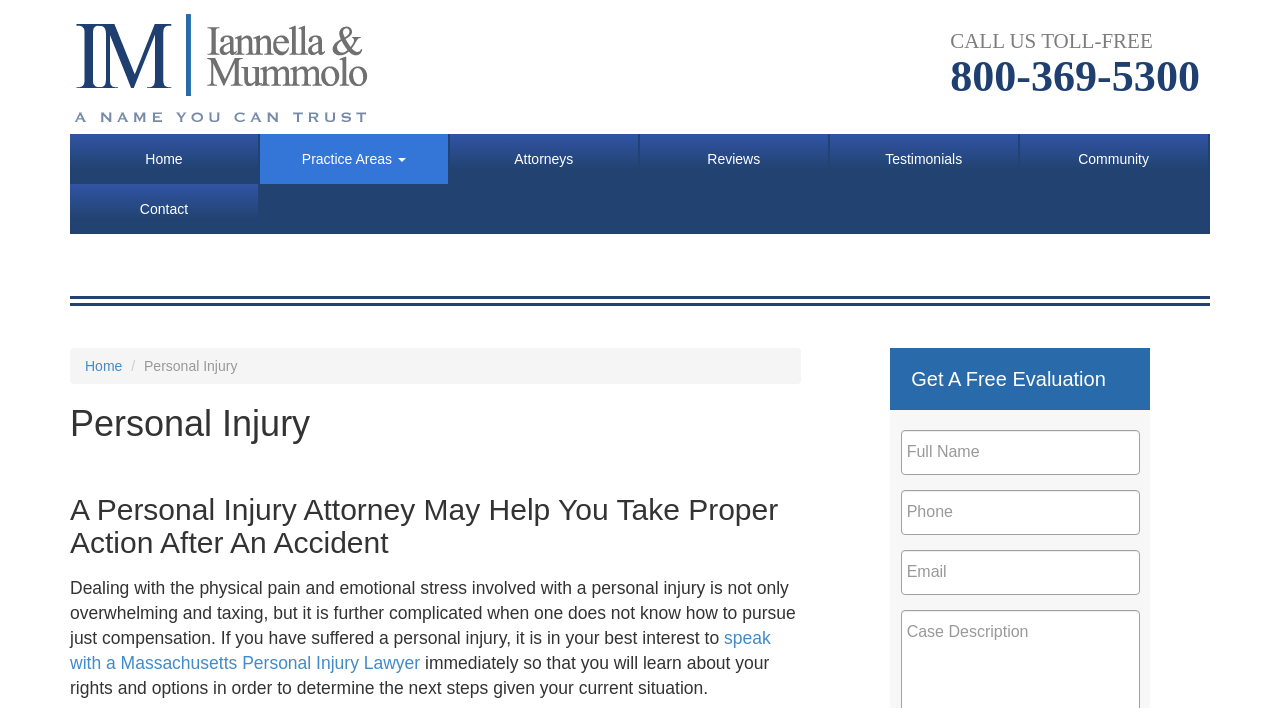Identify the bounding box coordinates for the UI element that matches this description: "Practice Areas".

[0.203, 0.189, 0.351, 0.26]